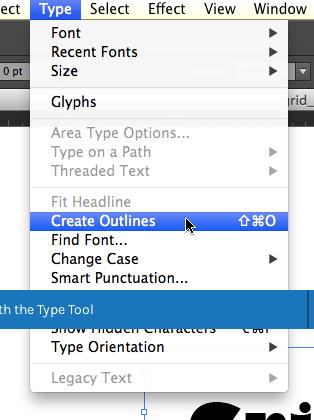What is the purpose of the 'Create Outlines' command?
Please provide a full and detailed response to the question.

The 'Create Outlines' command is crucial for transforming editable text into outlined shapes, allowing designers to manipulate each letter as a graphic element with precision, which is essential for creating structured layouts such as grids in design work.